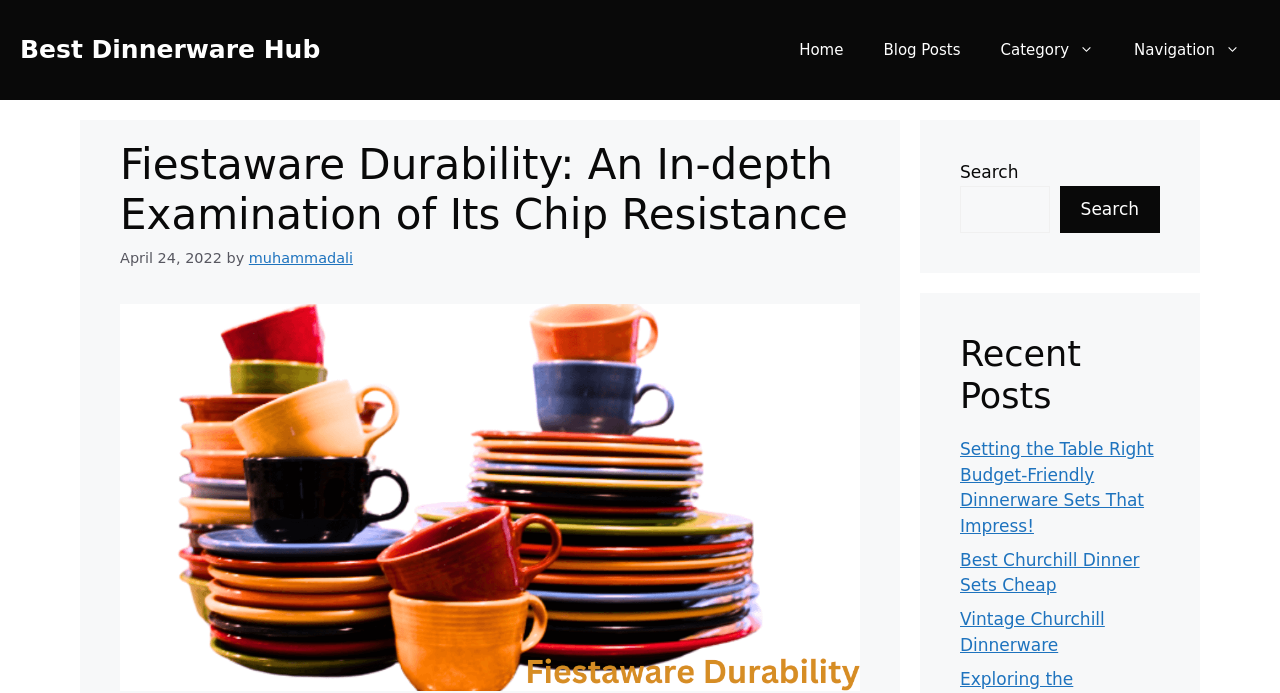Locate the bounding box coordinates of the clickable region necessary to complete the following instruction: "Check the 'Recent Posts' section". Provide the coordinates in the format of four float numbers between 0 and 1, i.e., [left, top, right, bottom].

[0.75, 0.481, 0.906, 0.602]